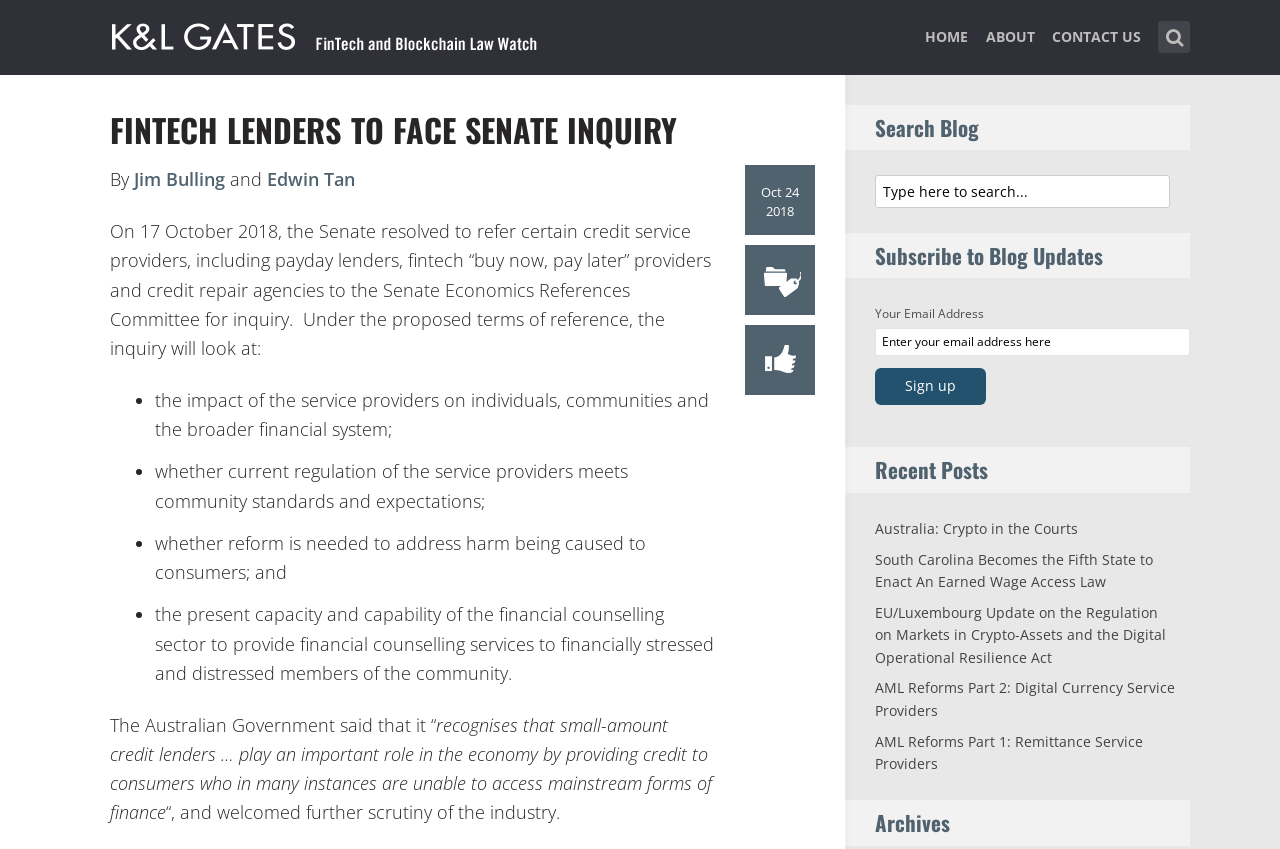What is the purpose of the inquiry?
Based on the screenshot, answer the question with a single word or phrase.

To look at the impact of fintech lenders on individuals and communities